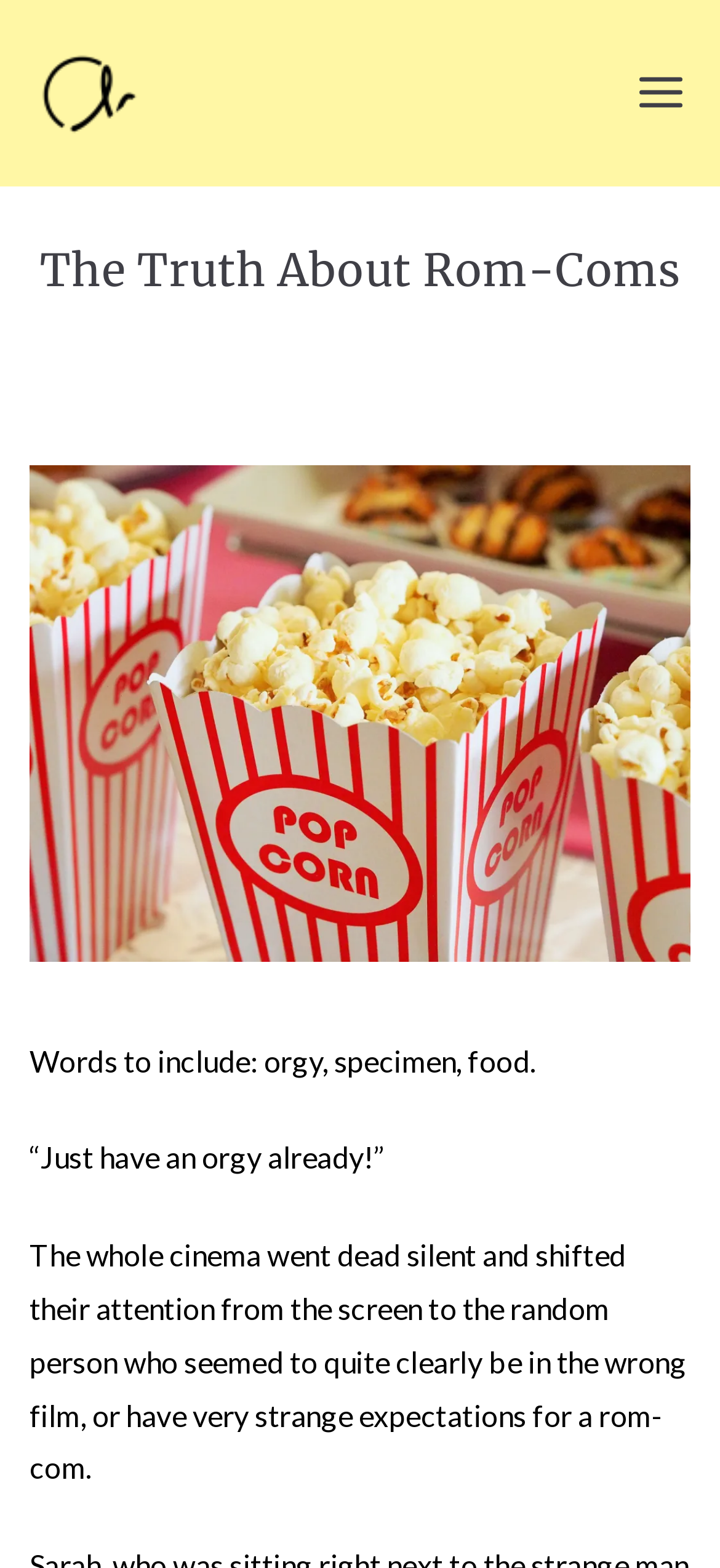Identify the bounding box coordinates for the UI element described as follows: "parent_node: Alaine Thompson". Ensure the coordinates are four float numbers between 0 and 1, formatted as [left, top, right, bottom].

[0.041, 0.024, 0.195, 0.094]